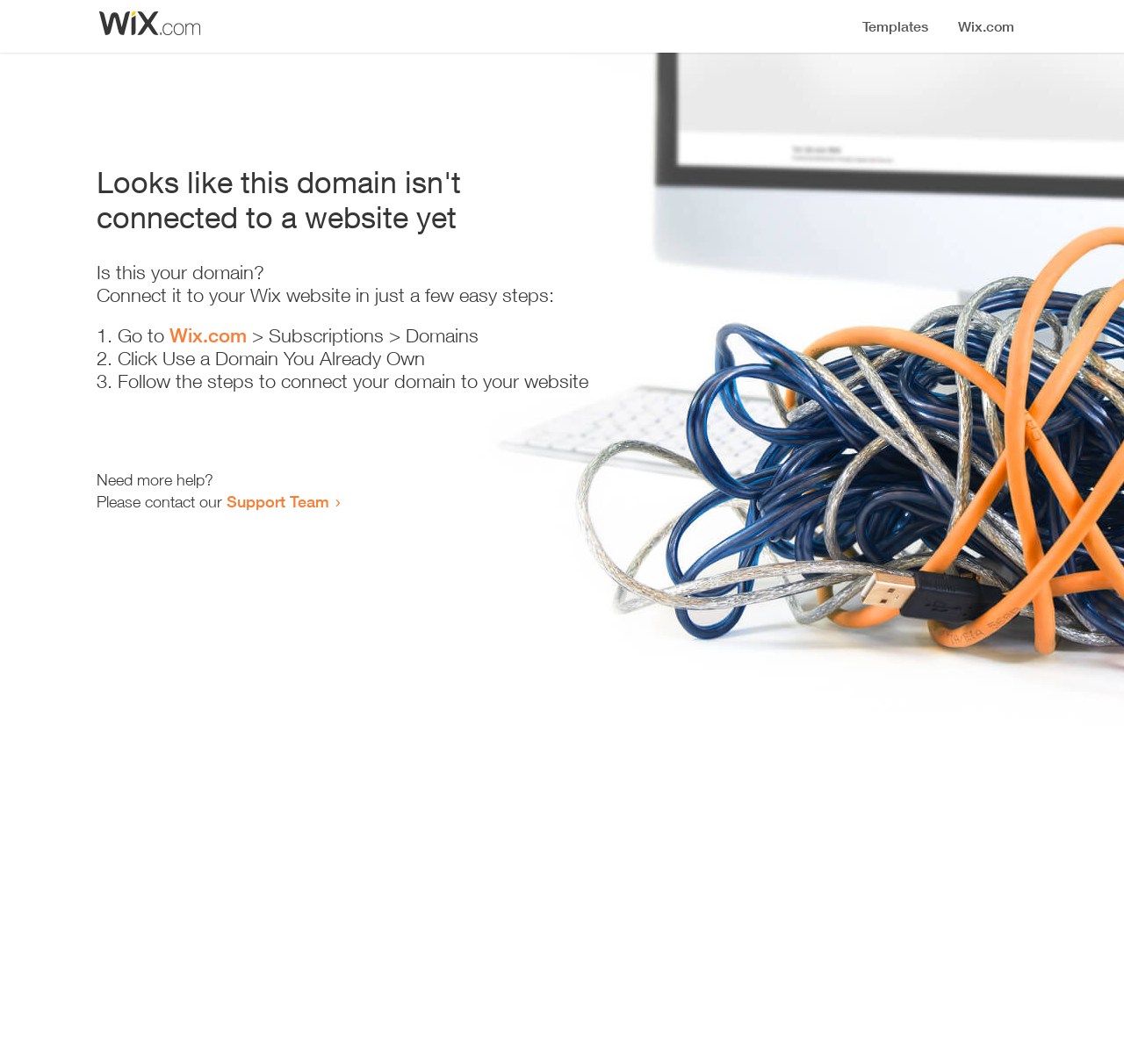Your task is to find and give the main heading text of the webpage.

Looks like this domain isn't
connected to a website yet